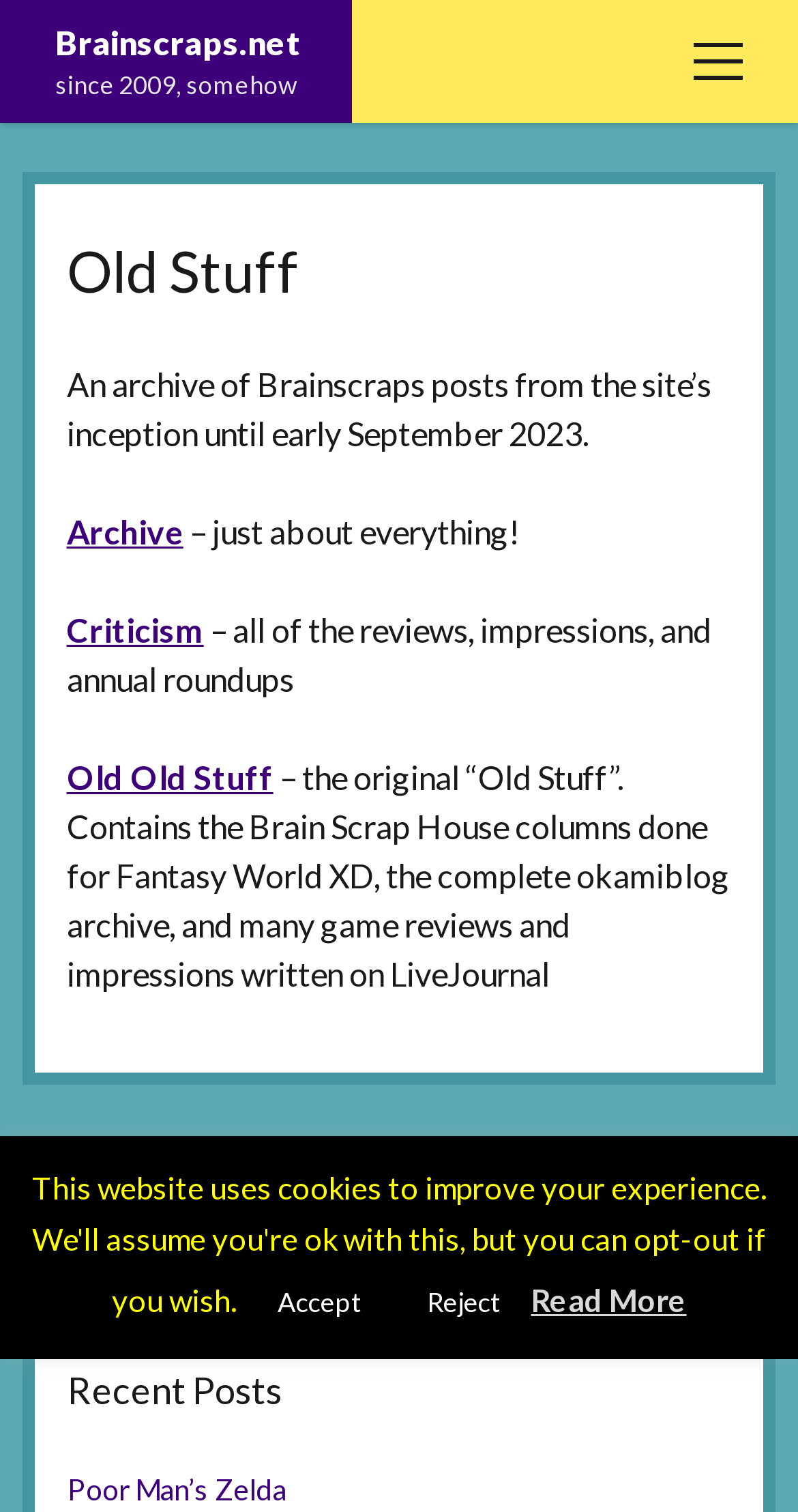Please determine the bounding box coordinates of the area that needs to be clicked to complete this task: 'open menu'. The coordinates must be four float numbers between 0 and 1, formatted as [left, top, right, bottom].

[0.808, 0.0, 1.0, 0.081]